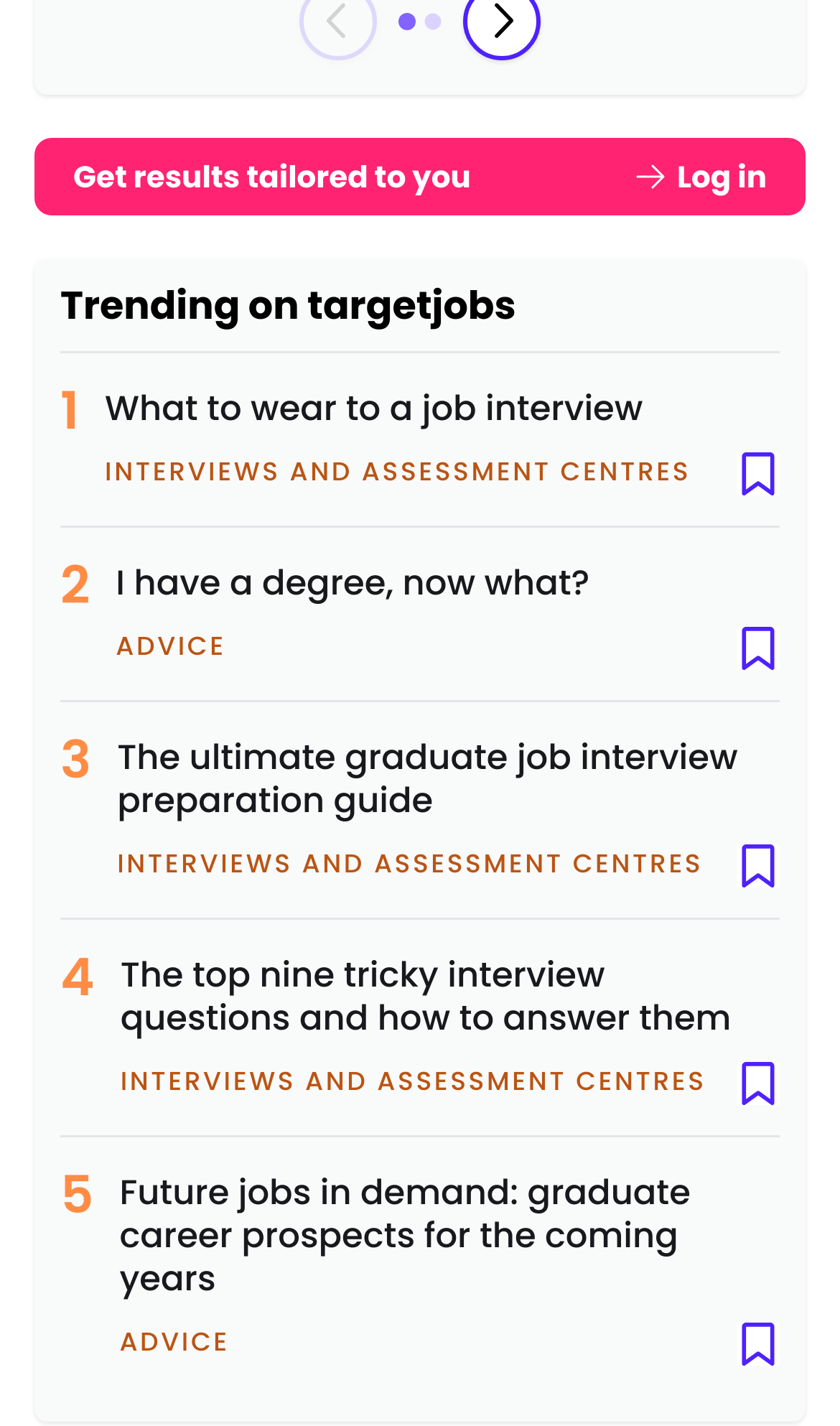Please determine the bounding box coordinates of the area that needs to be clicked to complete this task: 'Log in to get results tailored to you'. The coordinates must be four float numbers between 0 and 1, formatted as [left, top, right, bottom].

[0.041, 0.097, 0.959, 0.152]